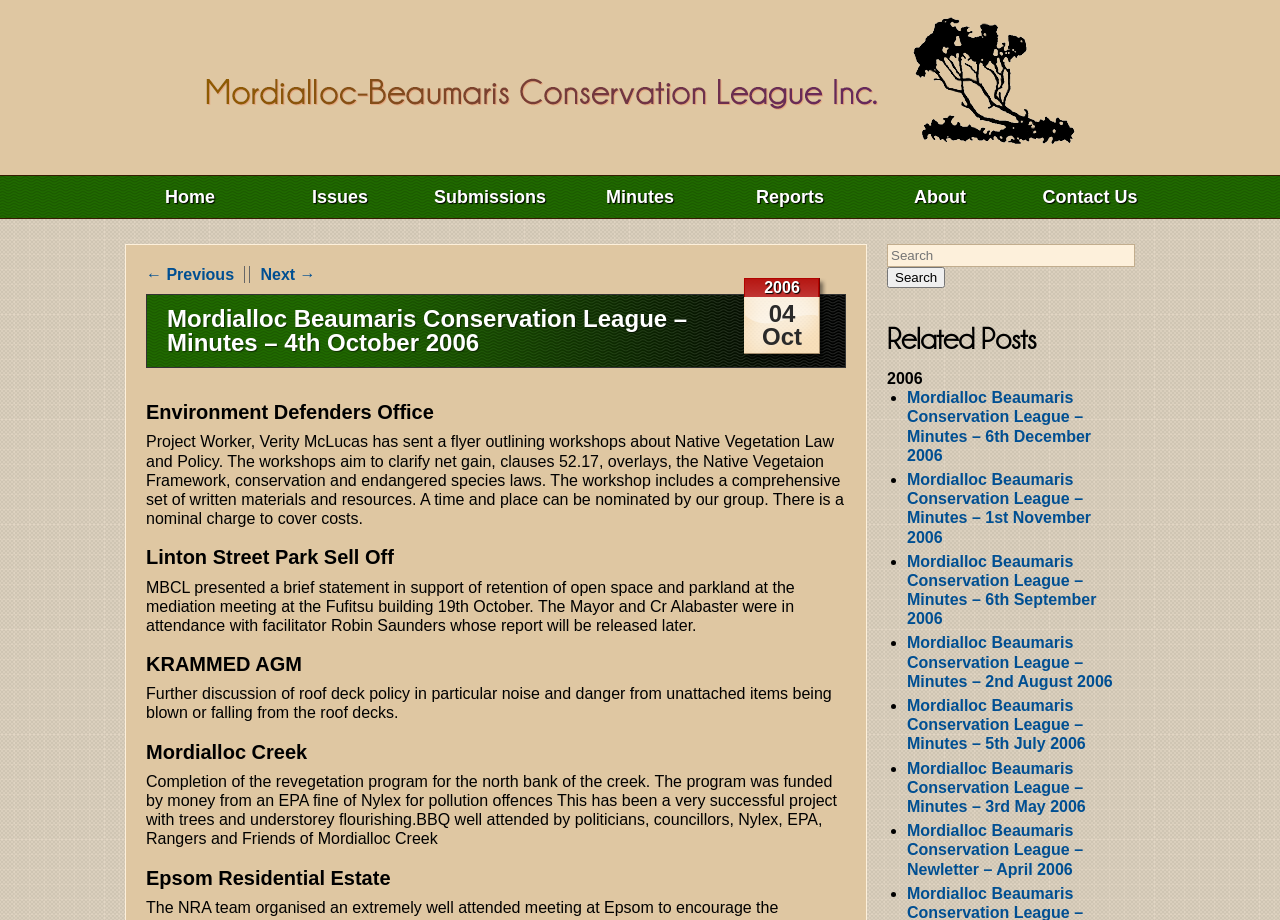Pinpoint the bounding box coordinates of the clickable element to carry out the following instruction: "Click on the 'Home' link."

[0.09, 0.191, 0.207, 0.233]